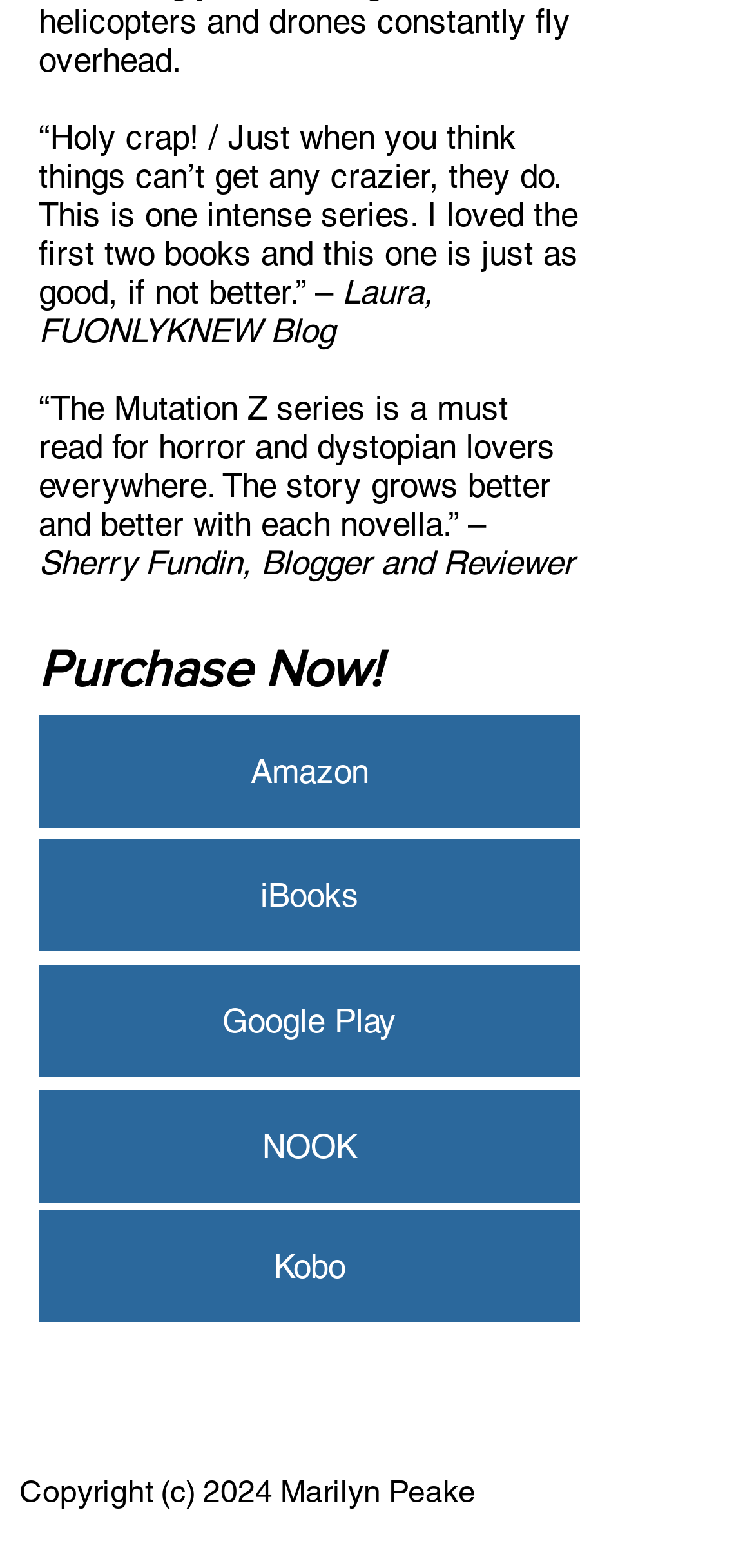What is the name of the book series being promoted?
Answer the question with a single word or phrase, referring to the image.

Mutation Z